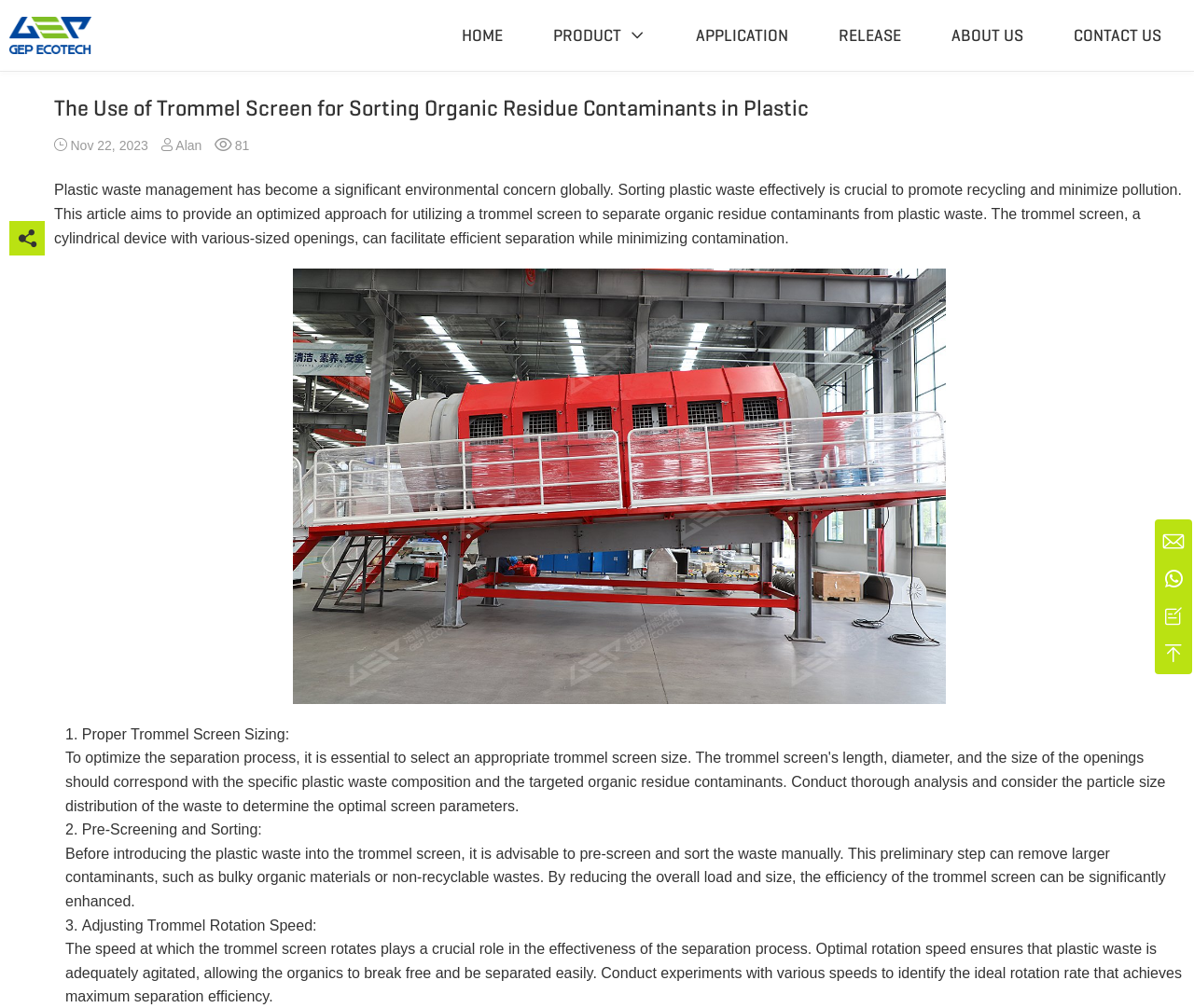Indicate the bounding box coordinates of the element that needs to be clicked to satisfy the following instruction: "Click the HOME link". The coordinates should be four float numbers between 0 and 1, i.e., [left, top, right, bottom].

[0.387, 0.023, 0.421, 0.048]